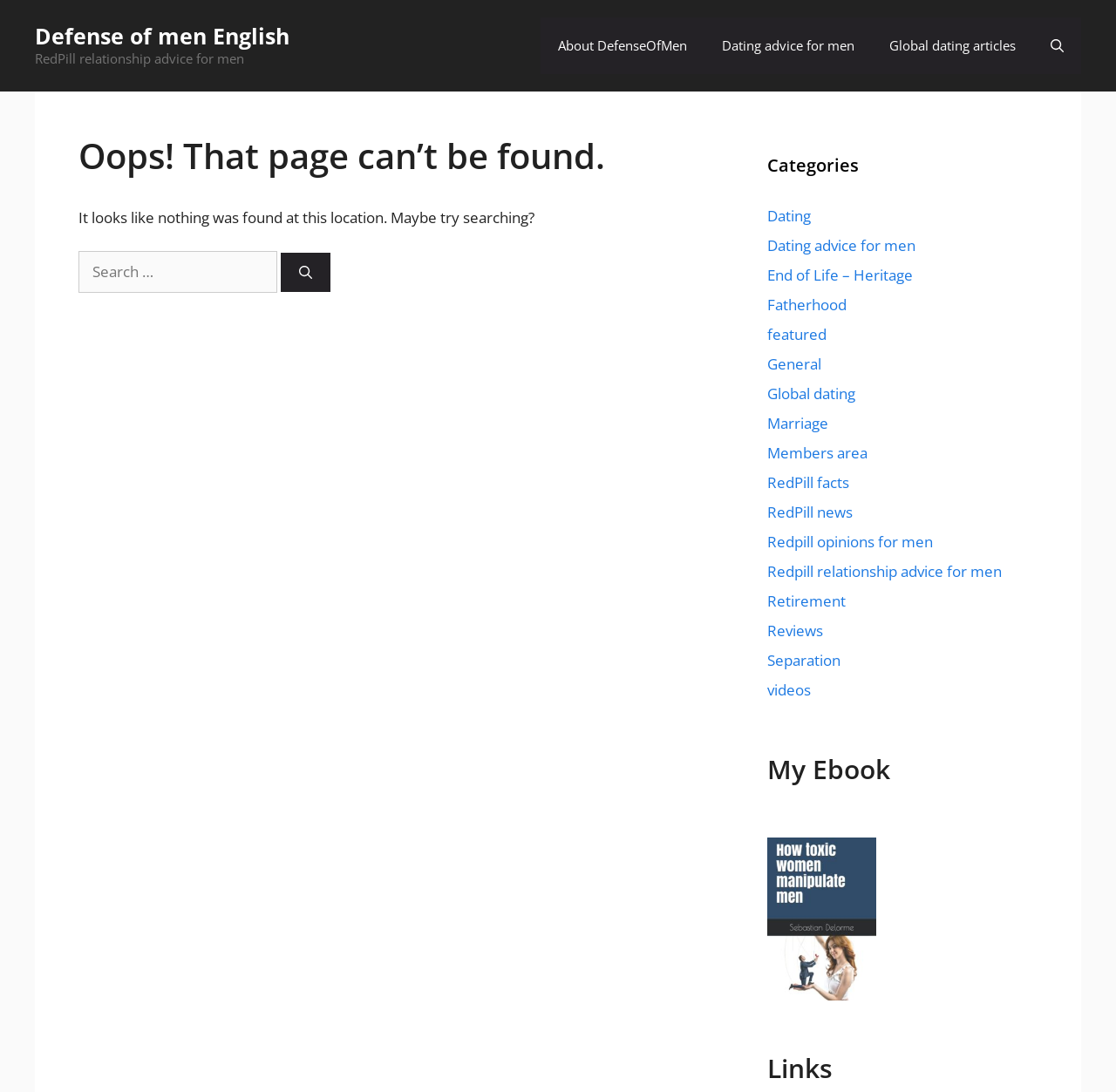Please determine the bounding box coordinates of the section I need to click to accomplish this instruction: "Visit Tatiana’s Massage & Spa!".

None